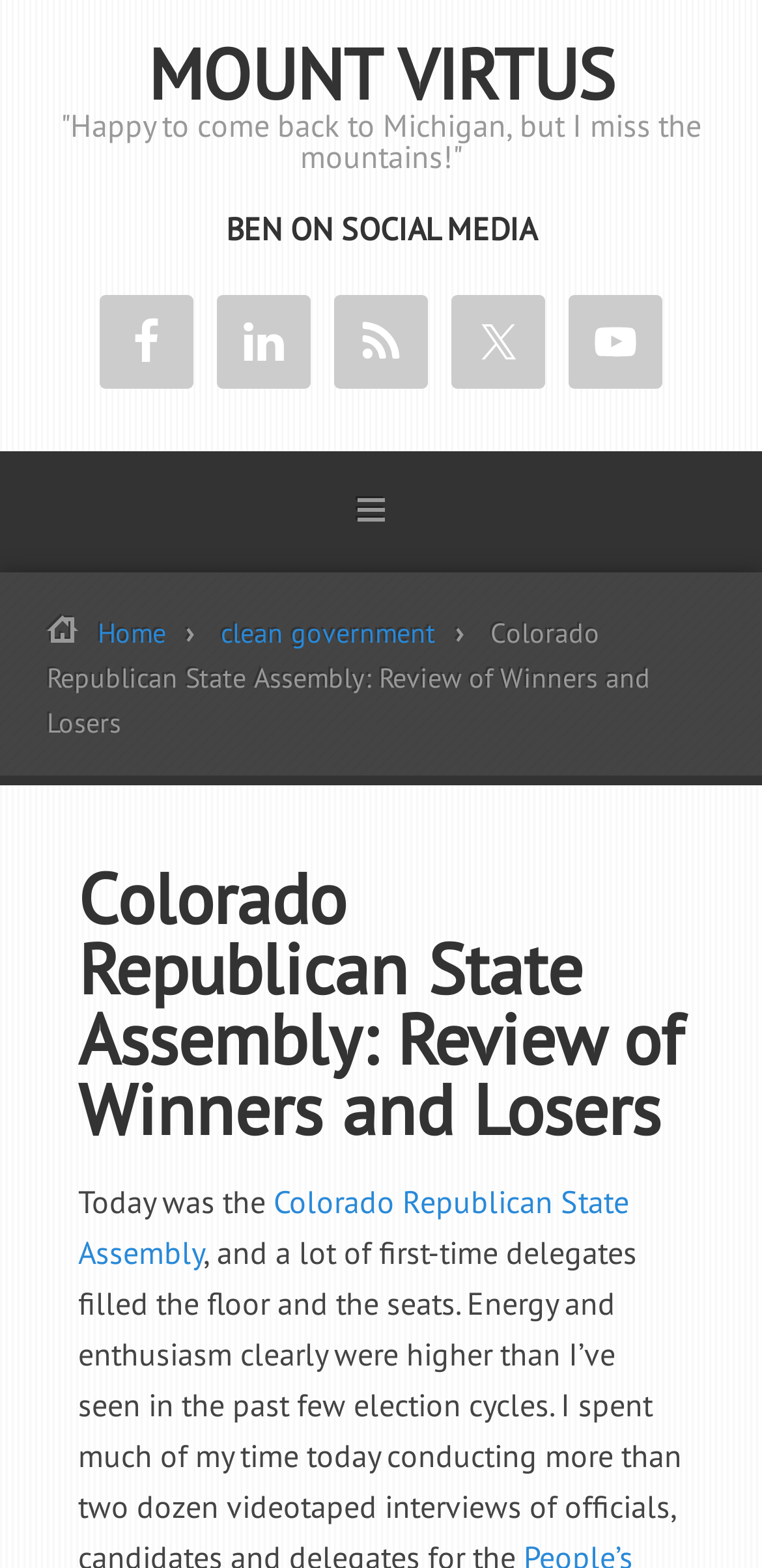Provide the bounding box coordinates for the area that should be clicked to complete the instruction: "Read about clean government".

[0.29, 0.393, 0.633, 0.415]